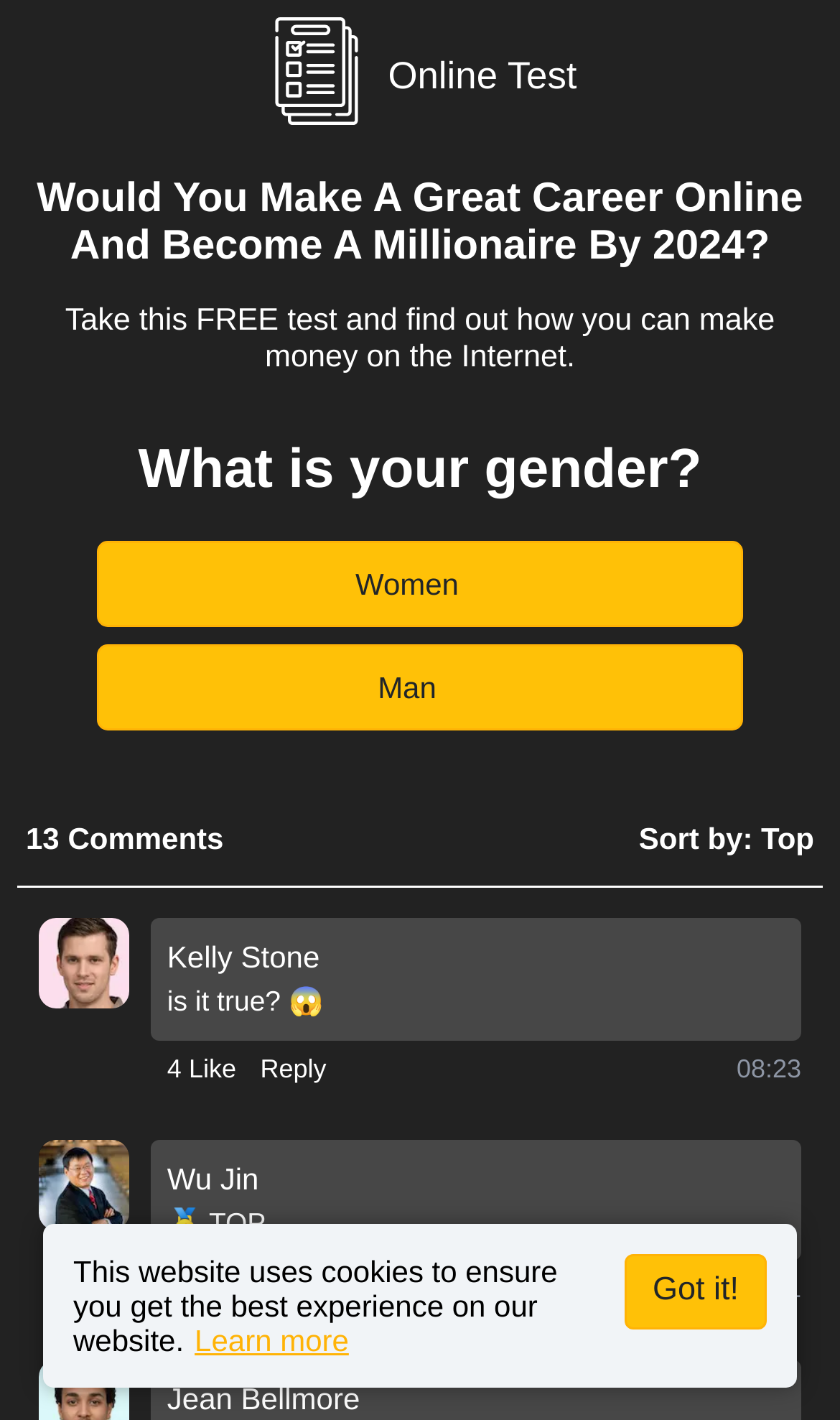Please identify the bounding box coordinates of where to click in order to follow the instruction: "Click the 'Women' button".

[0.115, 0.381, 0.885, 0.442]